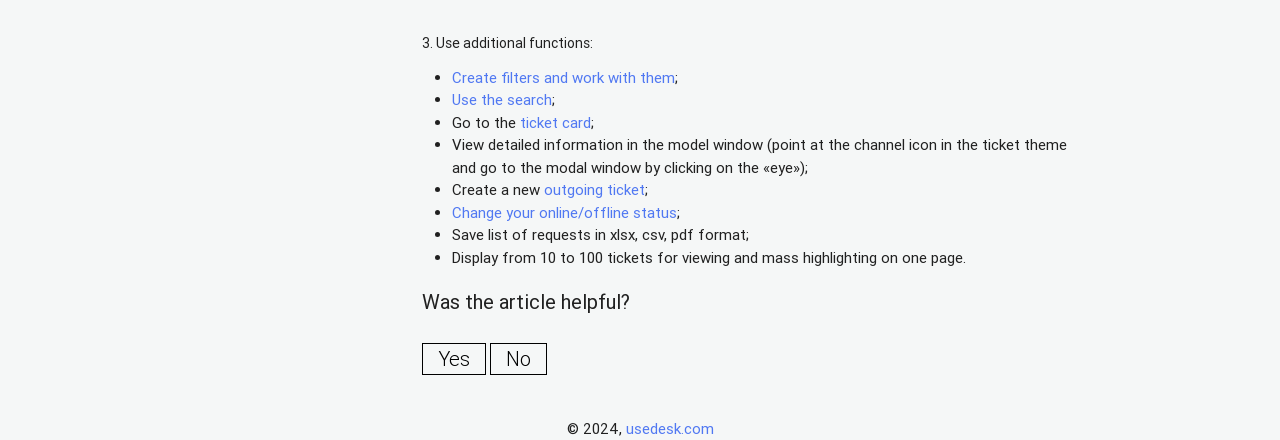What are the functions mentioned in the webpage?
Provide a fully detailed and comprehensive answer to the question.

The webpage lists several functions that can be performed, including creating filters and working with them, using the search, going to the ticket card, viewing detailed information in the model window, creating a new outgoing ticket, changing online/offline status, saving lists of requests in various formats, and displaying tickets for viewing and mass highlighting.